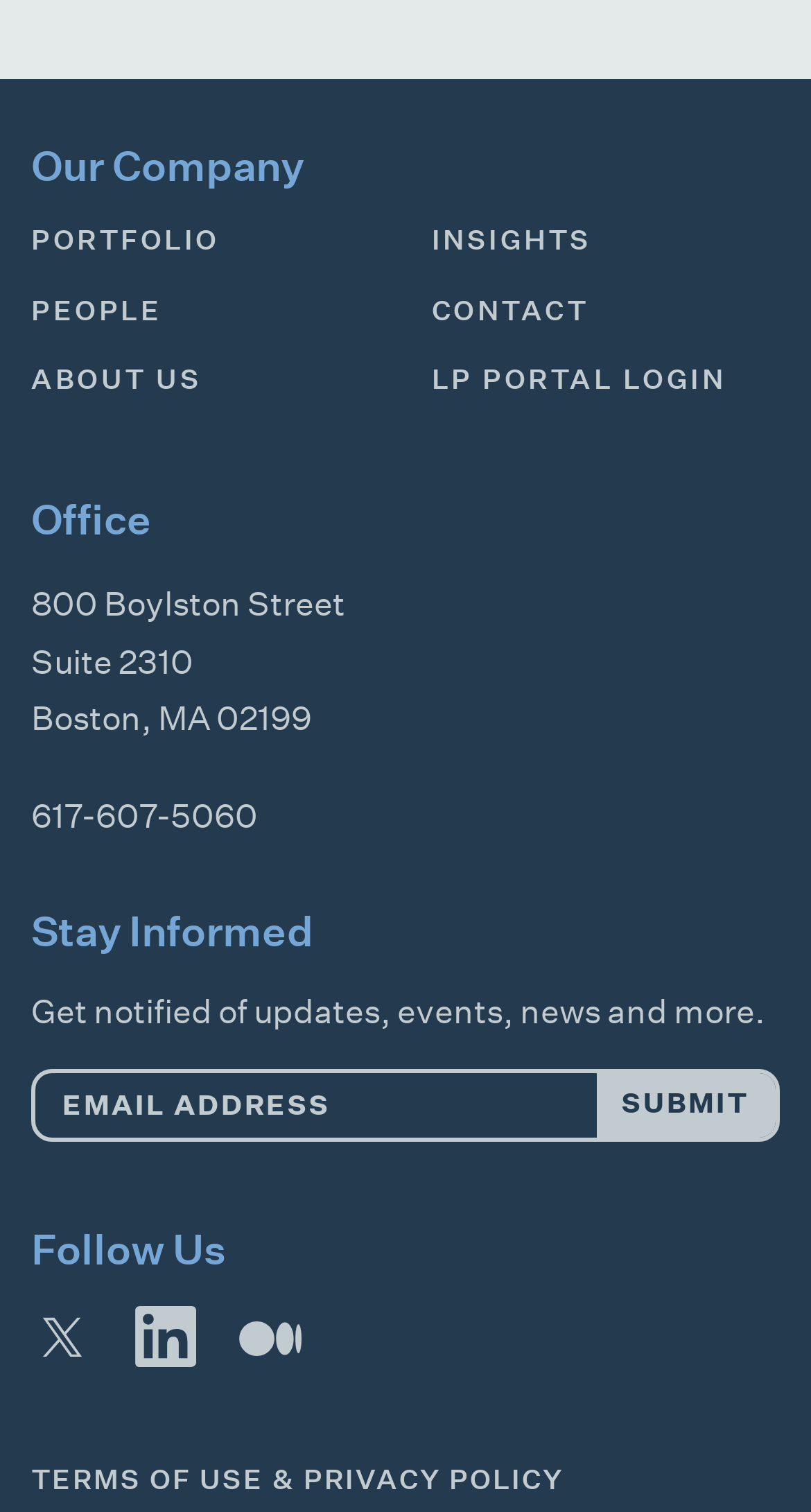Answer the question in one word or a short phrase:
How many navigation links are there in the top section?

5